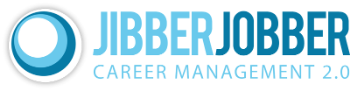Explain the image in a detailed and thorough manner.

The image displays the logo of JibberJobber, a platform designed to aid individuals in managing their career development and job search processes. The logo features a distinctive blue circular symbol, symbolizing connection and continuity, paired with the word "JibberJobber" in a bold, modern font. Below the name, the tagline "CAREER MANAGEMENT 2.0" emphasizes the innovative approach the platform takes towards professional management. This image is integral to the branding of JibberJobber, reflecting its commitment to providing users with tools and resources for effective career management in the digital age.